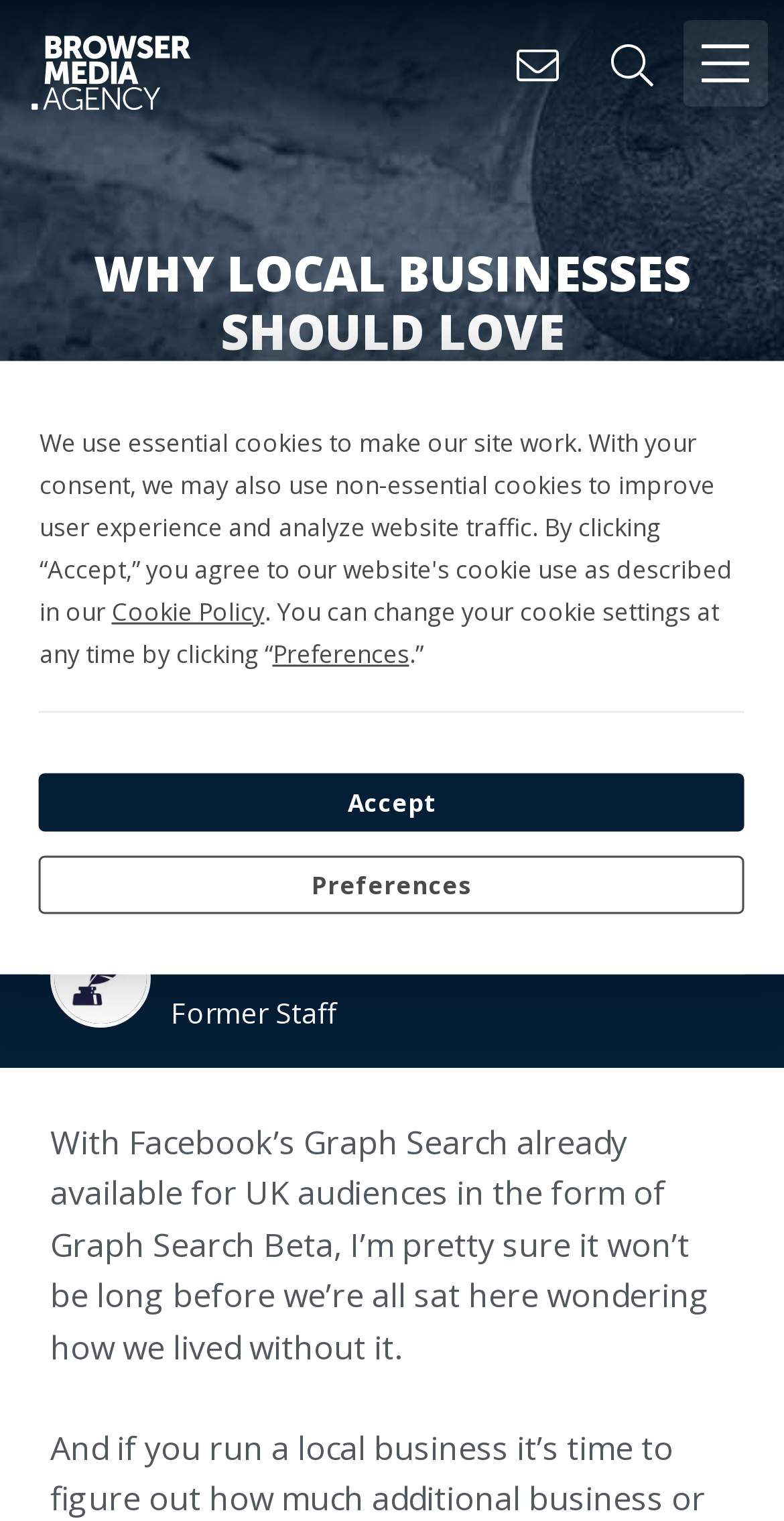Identify and provide the main heading of the webpage.

WHY LOCAL BUSINESSES SHOULD LOVE FACEBOOK GRAPH SEARCH